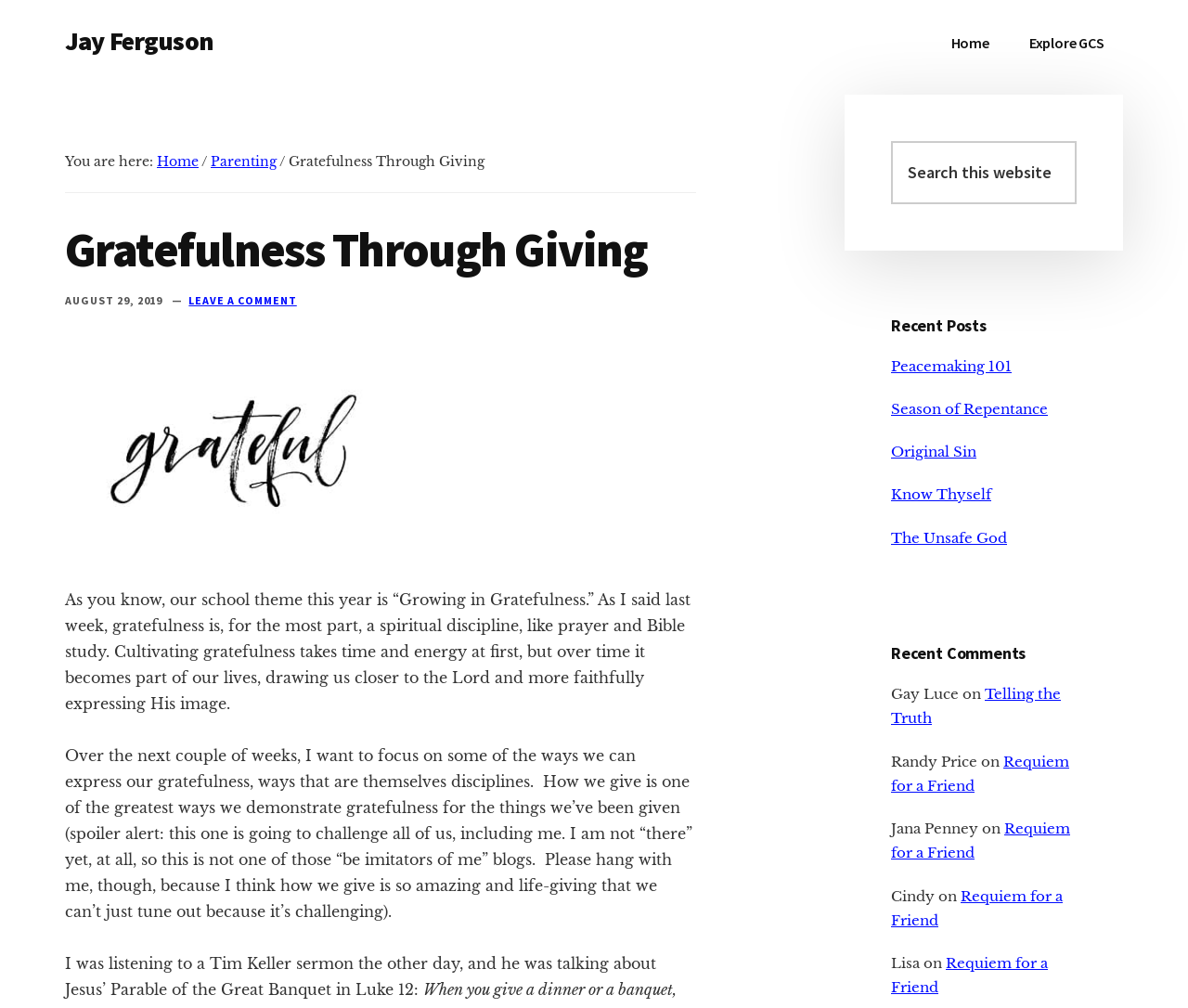Show the bounding box coordinates of the region that should be clicked to follow the instruction: "Read the 'Gratefulness Through Giving' article."

[0.055, 0.223, 0.586, 0.306]